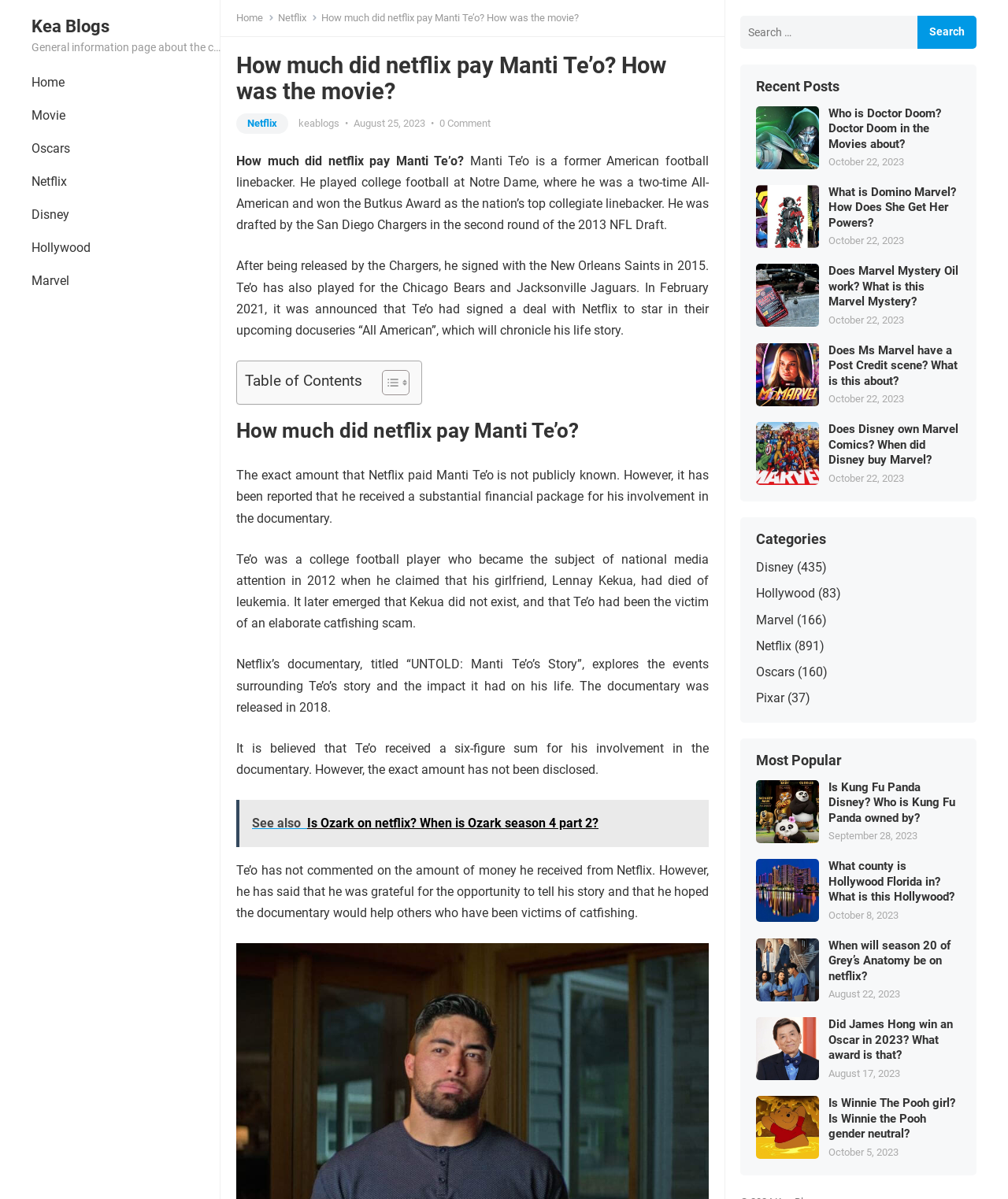Locate the bounding box coordinates of the region to be clicked to comply with the following instruction: "Click on the 'Home' link". The coordinates must be four float numbers between 0 and 1, in the form [left, top, right, bottom].

[0.016, 0.055, 0.08, 0.083]